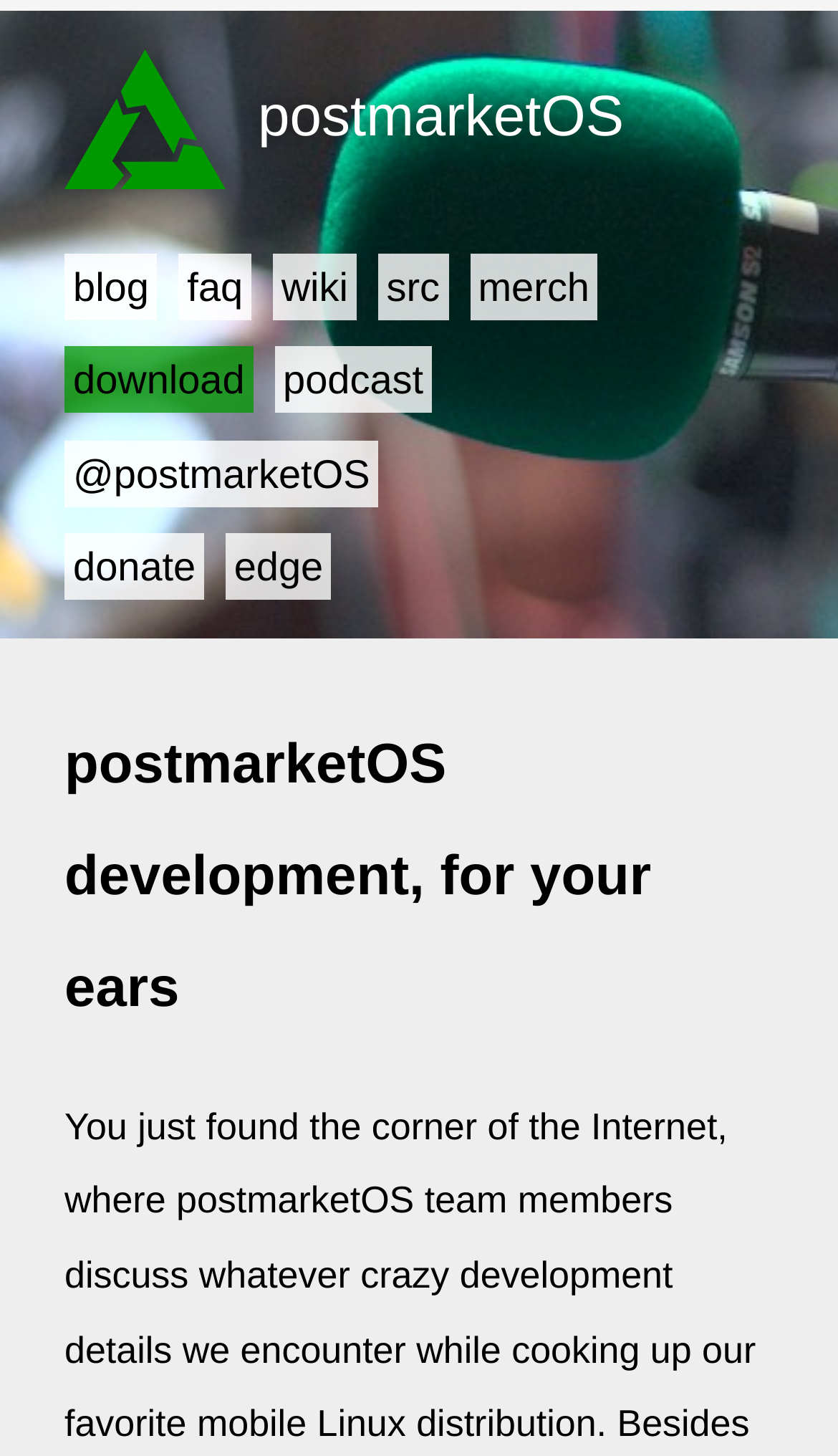Answer this question using a single word or a brief phrase:
What is the position of the 'podcast' link?

Middle